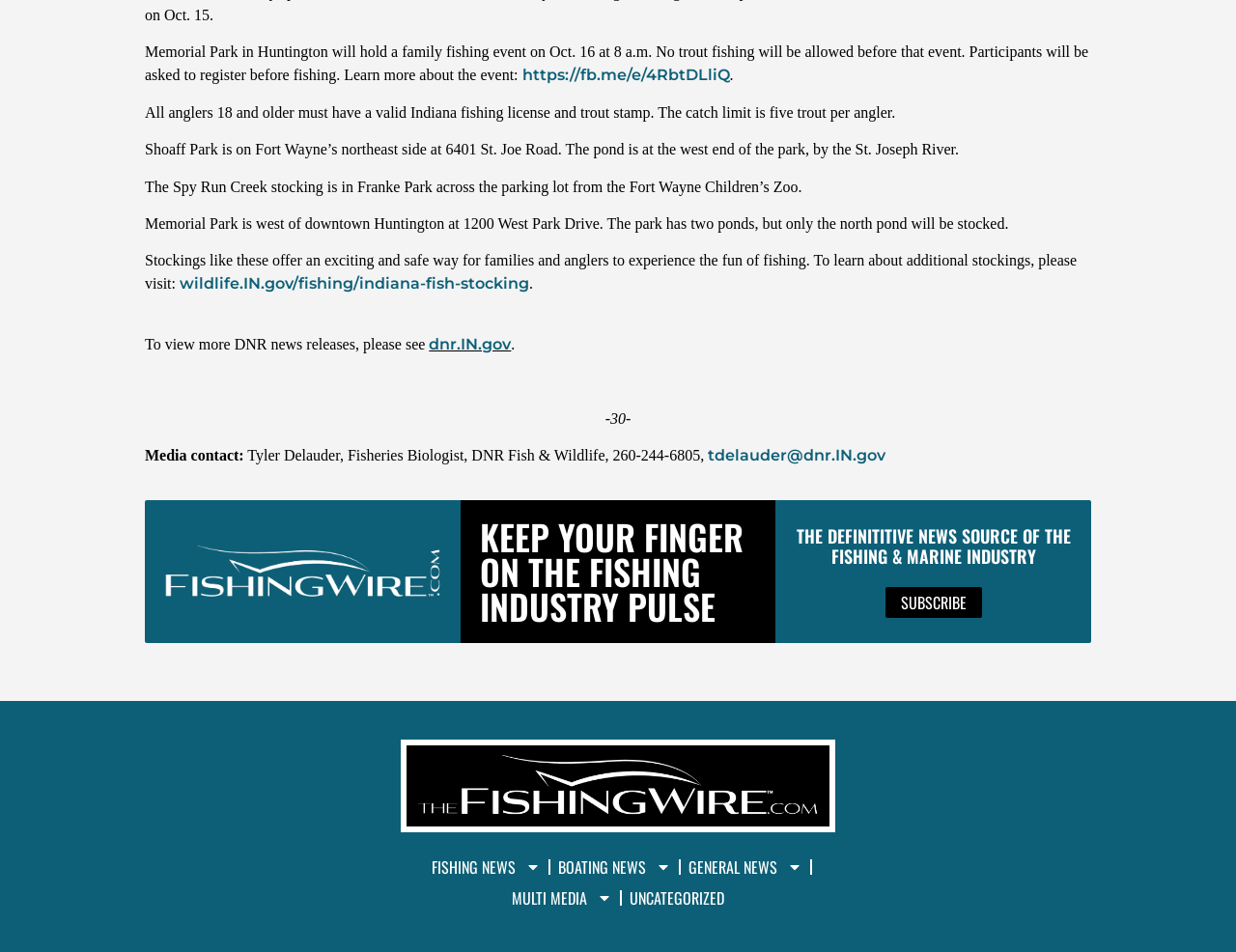Find the bounding box coordinates of the element I should click to carry out the following instruction: "View fishing news".

[0.343, 0.895, 0.444, 0.927]